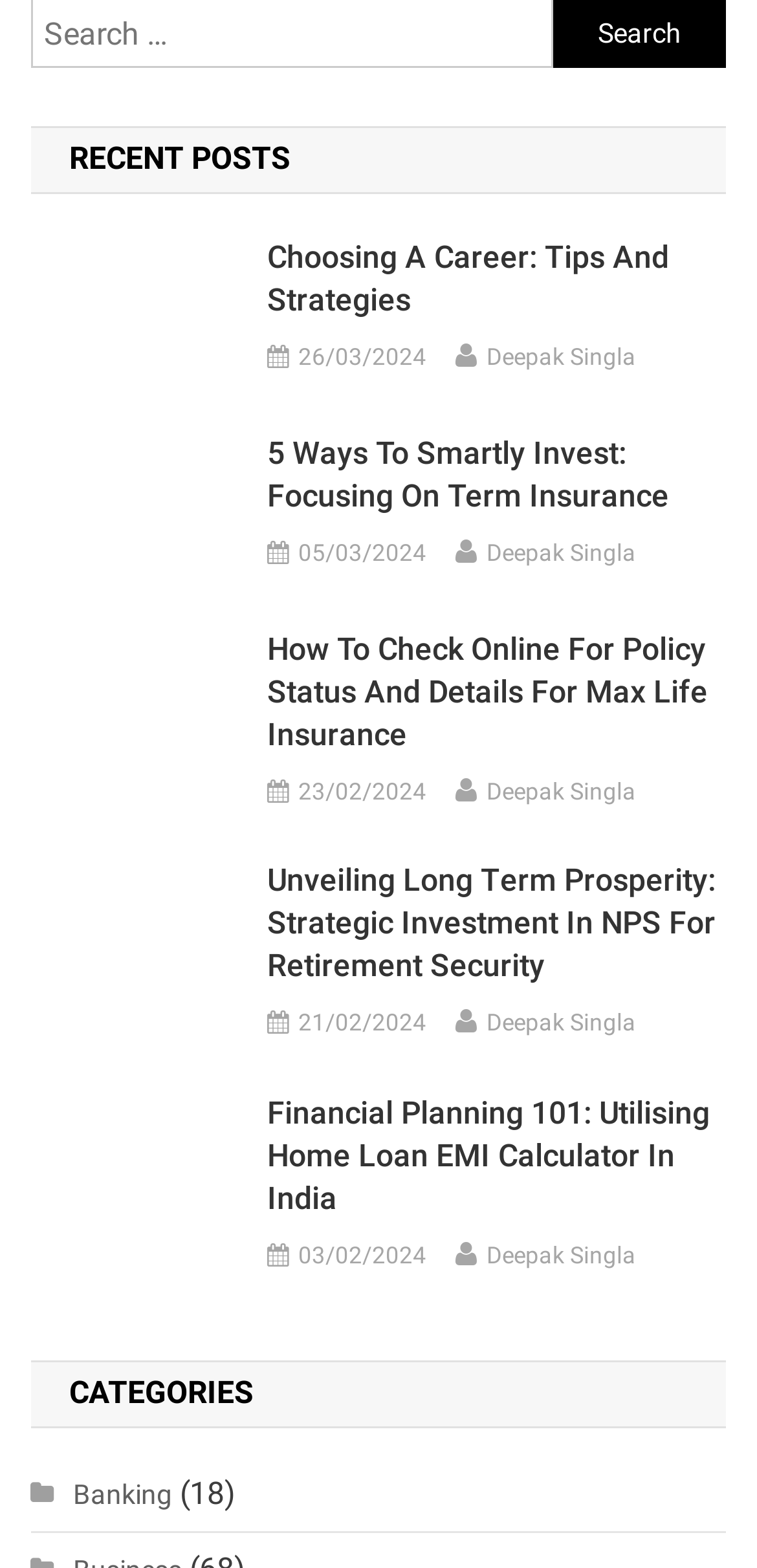Find the bounding box of the web element that fits this description: "alt="invest in term insurance"".

[0.04, 0.31, 0.316, 0.333]